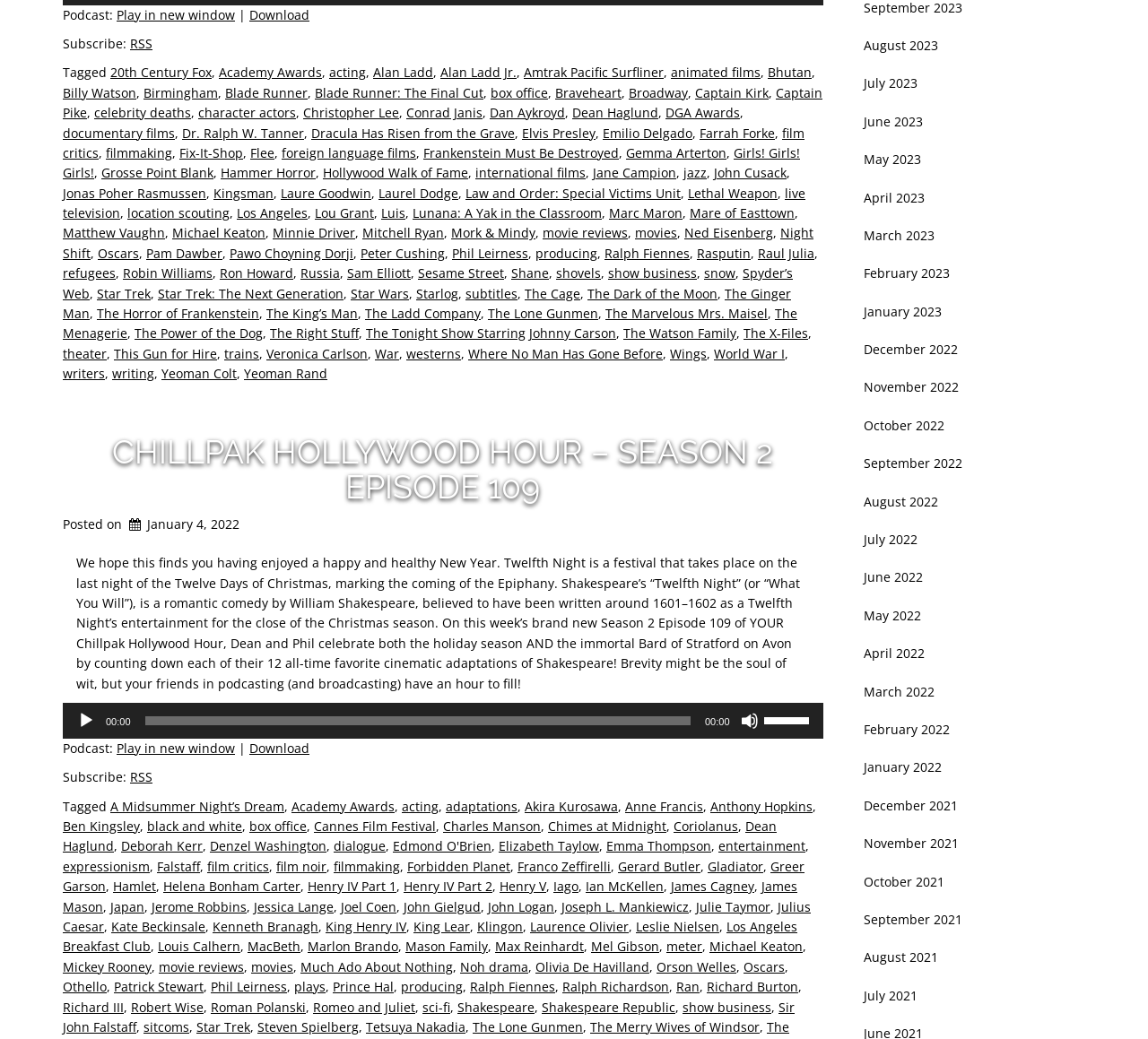Please identify the bounding box coordinates of the element I need to click to follow this instruction: "Visit 20th Century Fox page".

[0.096, 0.062, 0.184, 0.078]